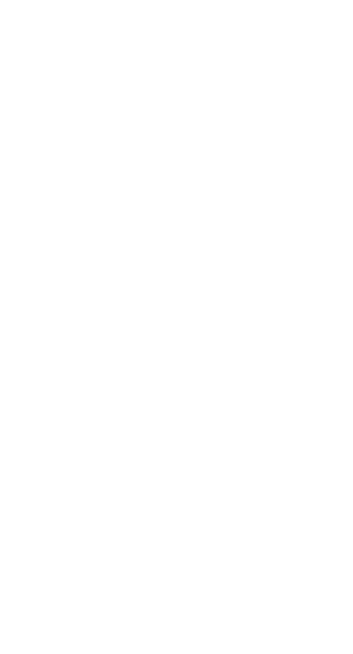What type of device is the mobile banking application on?
Using the screenshot, give a one-word or short phrase answer.

iPhone